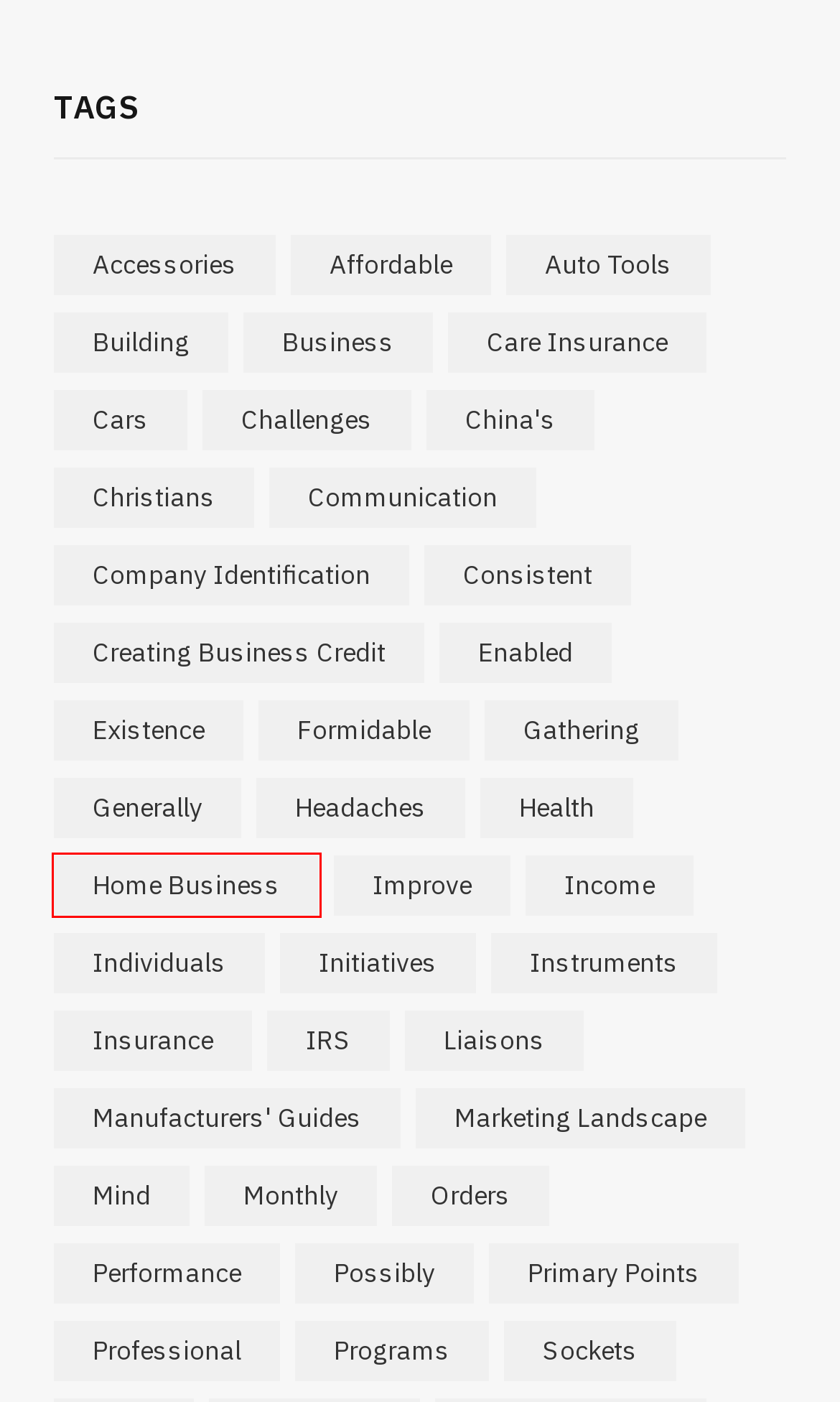Given a screenshot of a webpage with a red bounding box highlighting a UI element, determine which webpage description best matches the new webpage that appears after clicking the highlighted element. Here are the candidates:
A. building Archives - Weekend Moment
B. Auto Tools Archives - Weekend Moment
C. Christians Archives - Weekend Moment
D. cars Archives - Weekend Moment
E. home business Archives - Weekend Moment
F. creating business credit Archives - Weekend Moment
G. China's Archives - Weekend Moment
H. business Archives - Weekend Moment

E